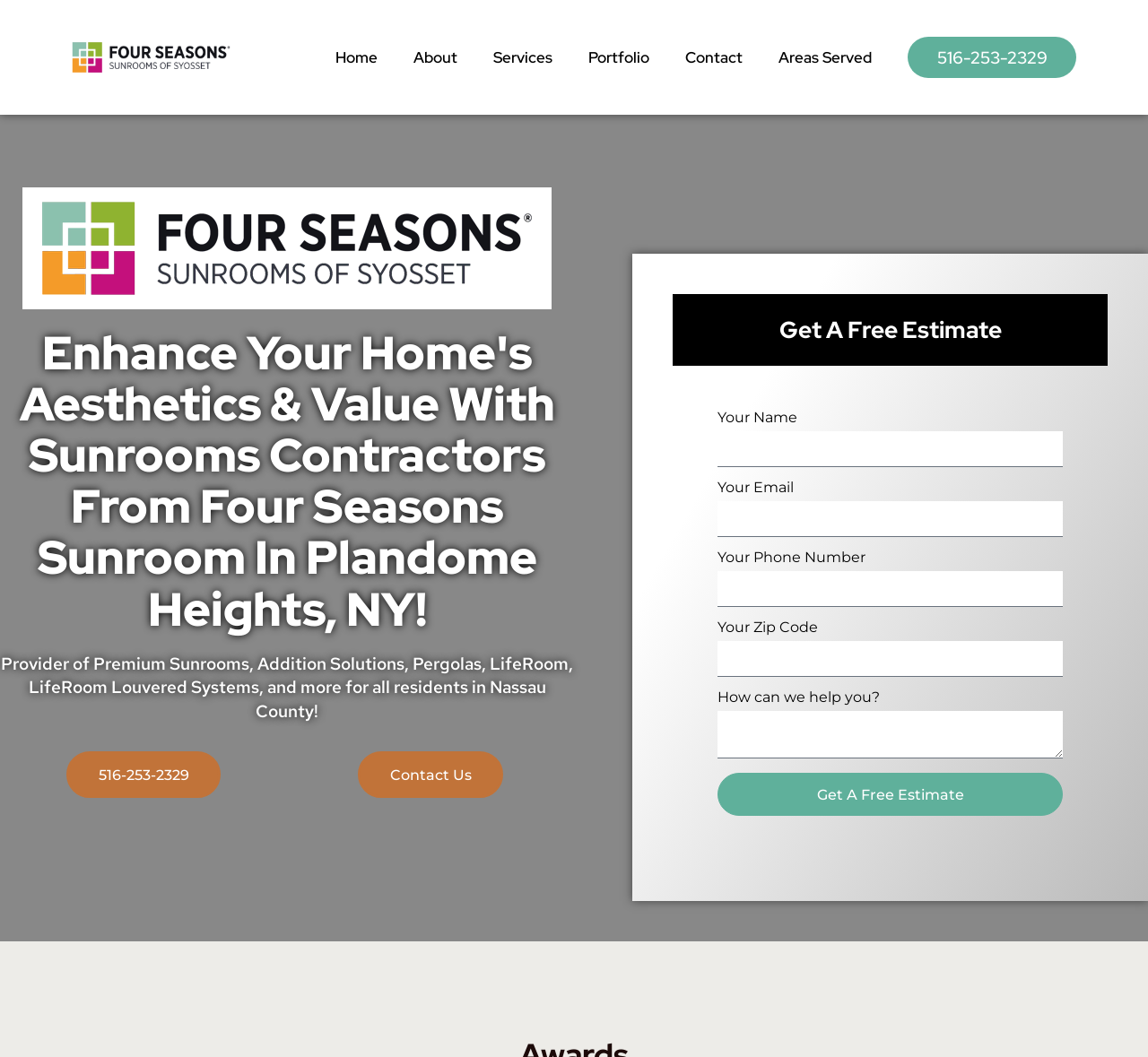What services does Four Seasons Sunroom offer?
Craft a detailed and extensive response to the question.

I found the list of services by reading the static text on the webpage, which mentions that Four Seasons Sunroom is a provider of premium sunrooms, addition solutions, pergolas, LifeRoom, LifeRoom Louvered Systems, and more.